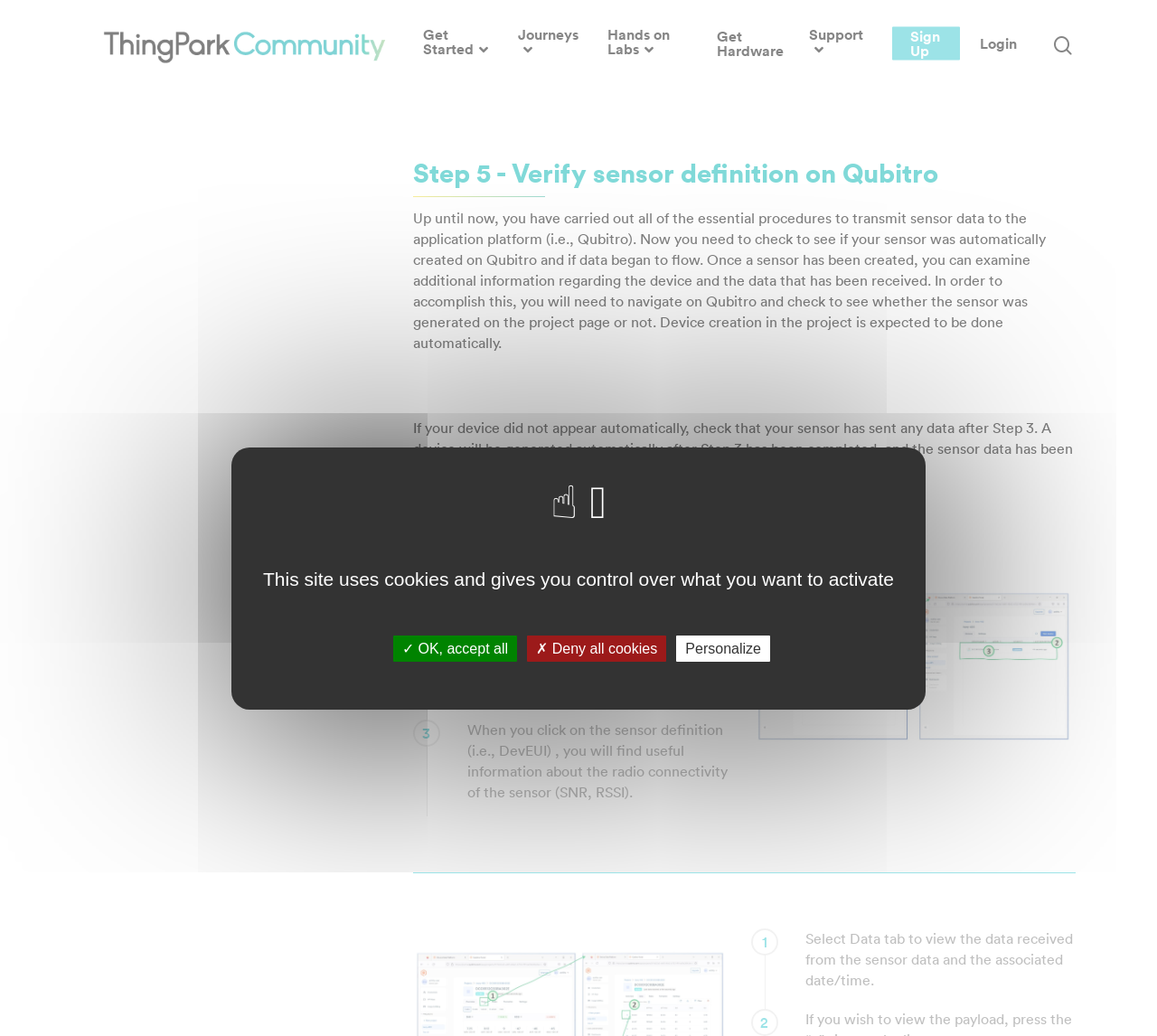Determine the bounding box coordinates for the clickable element to execute this instruction: "View sensor data". Provide the coordinates as four float numbers between 0 and 1, i.e., [left, top, right, bottom].

[0.696, 0.897, 0.927, 0.954]